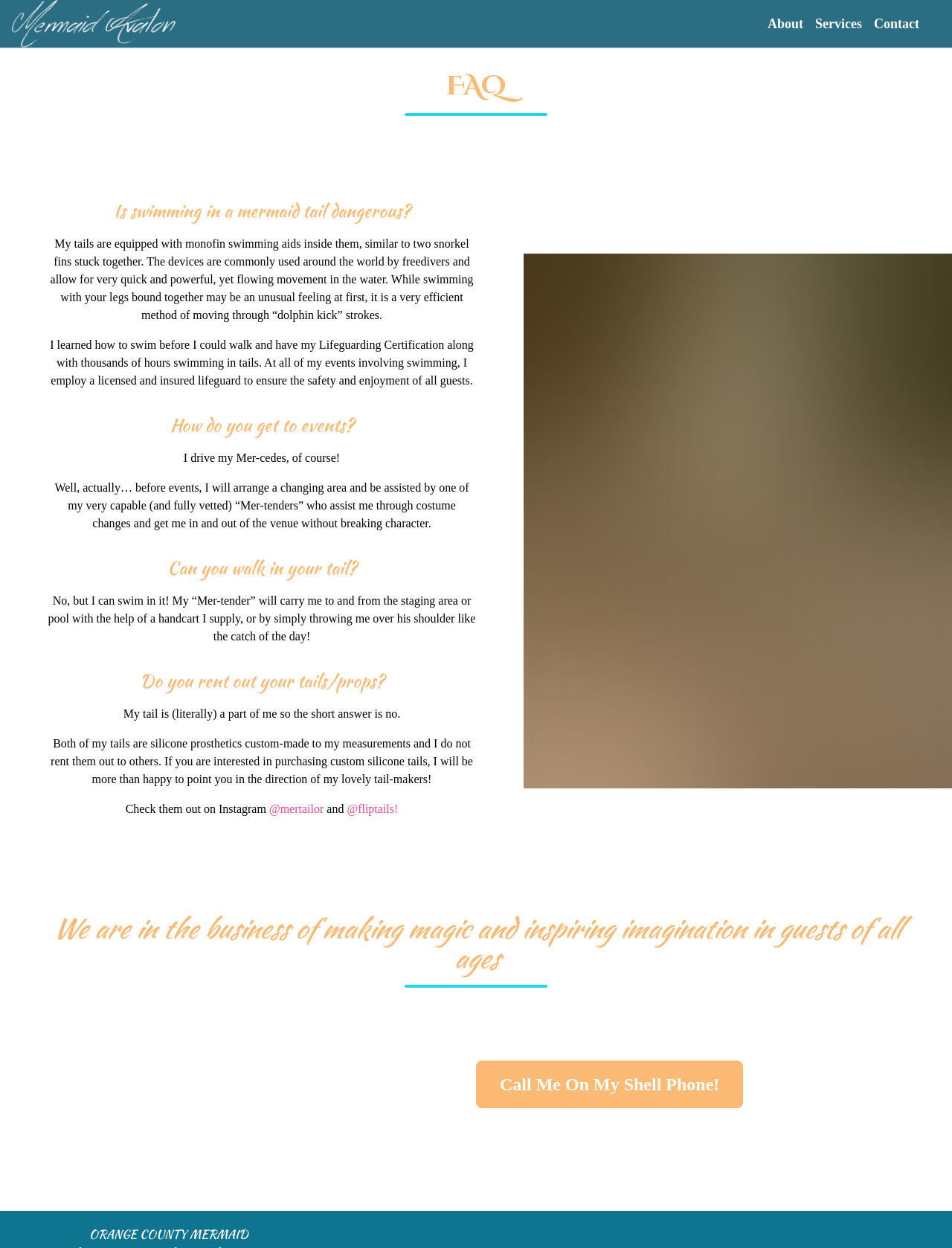Offer an extensive depiction of the webpage and its key elements.

This webpage is about a mermaid performer, specifically the Orange County Mermaid, who offers entertainment services. At the top left corner, there is a website logo, and next to it, there are three navigation links: "About", "Services", and "Contact". 

Below the navigation links, there is a heading "FAQ" followed by a horizontal separator. The FAQ section consists of several questions and answers. The first question is "Is swimming in a mermaid tail dangerous?" and the answer explains the safety measures taken by the mermaid performer. The next question is "How do you get to events?" and the answer is a humorous response about driving a "Mer-cedes" and having a "Mer-tender" assist with costume changes. 

The FAQ section continues with questions about walking in the tail, renting out tails and props, and each question has a detailed answer. There is also an image of the mermaid performer, Avalon, on the right side of the page. 

At the bottom of the page, there is a heading that states the company's mission to make magic and inspire imagination in guests of all ages. Below this heading, there is another horizontal separator, followed by an image of a shell. A "Book Now" button is located next to the shell image, and when clicked, it leads to a link that says "Call Me On My Shell Phone!". Finally, at the very bottom of the page, there is a text that reads "ORANGE COUNTY MERMAID".